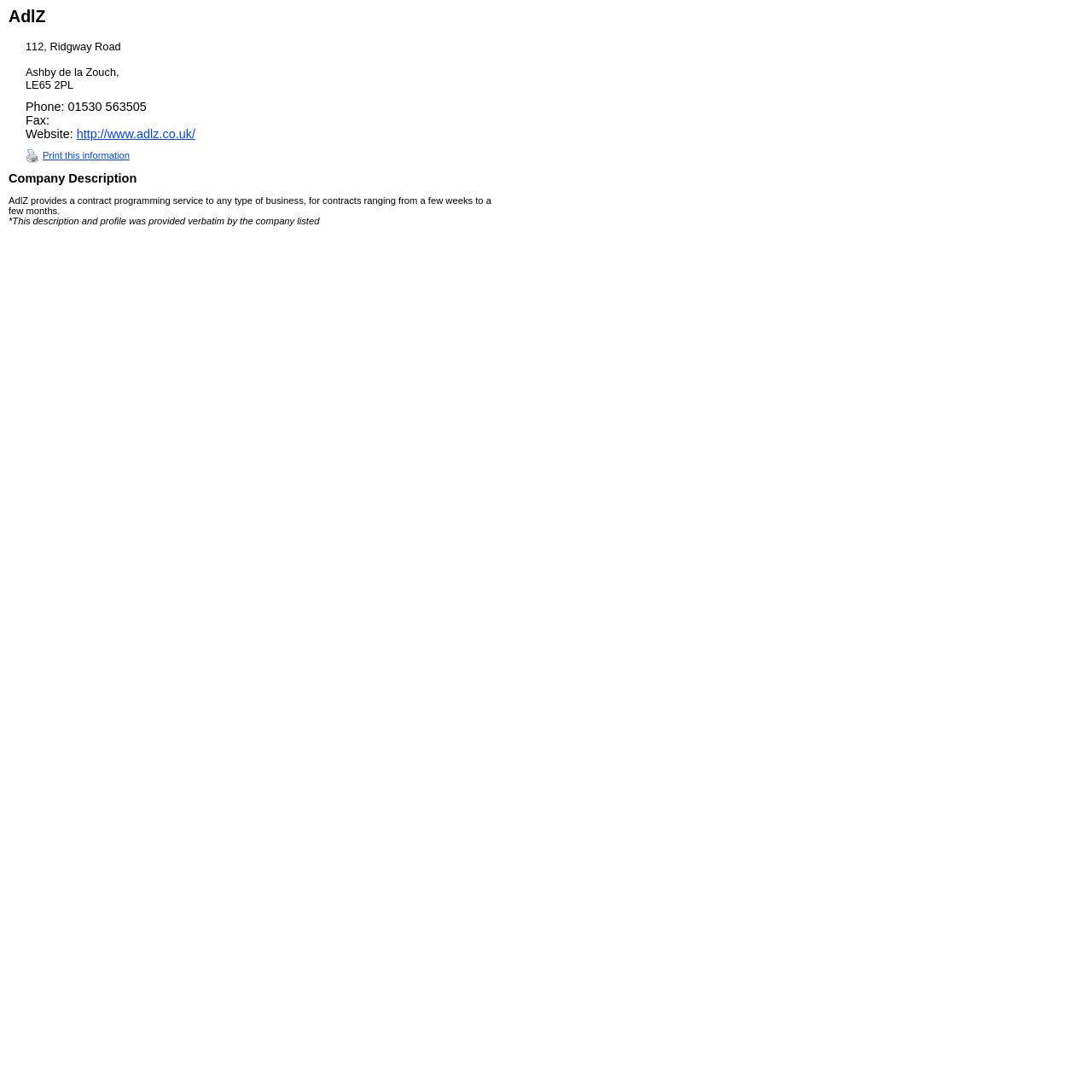What is the company's website?
Based on the image, answer the question with a single word or brief phrase.

http://www.adlz.co.uk/